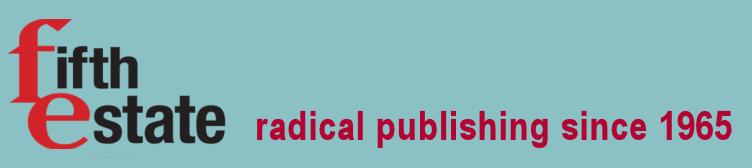What is the background color of the tagline?
Answer the question with a single word or phrase by looking at the picture.

blue